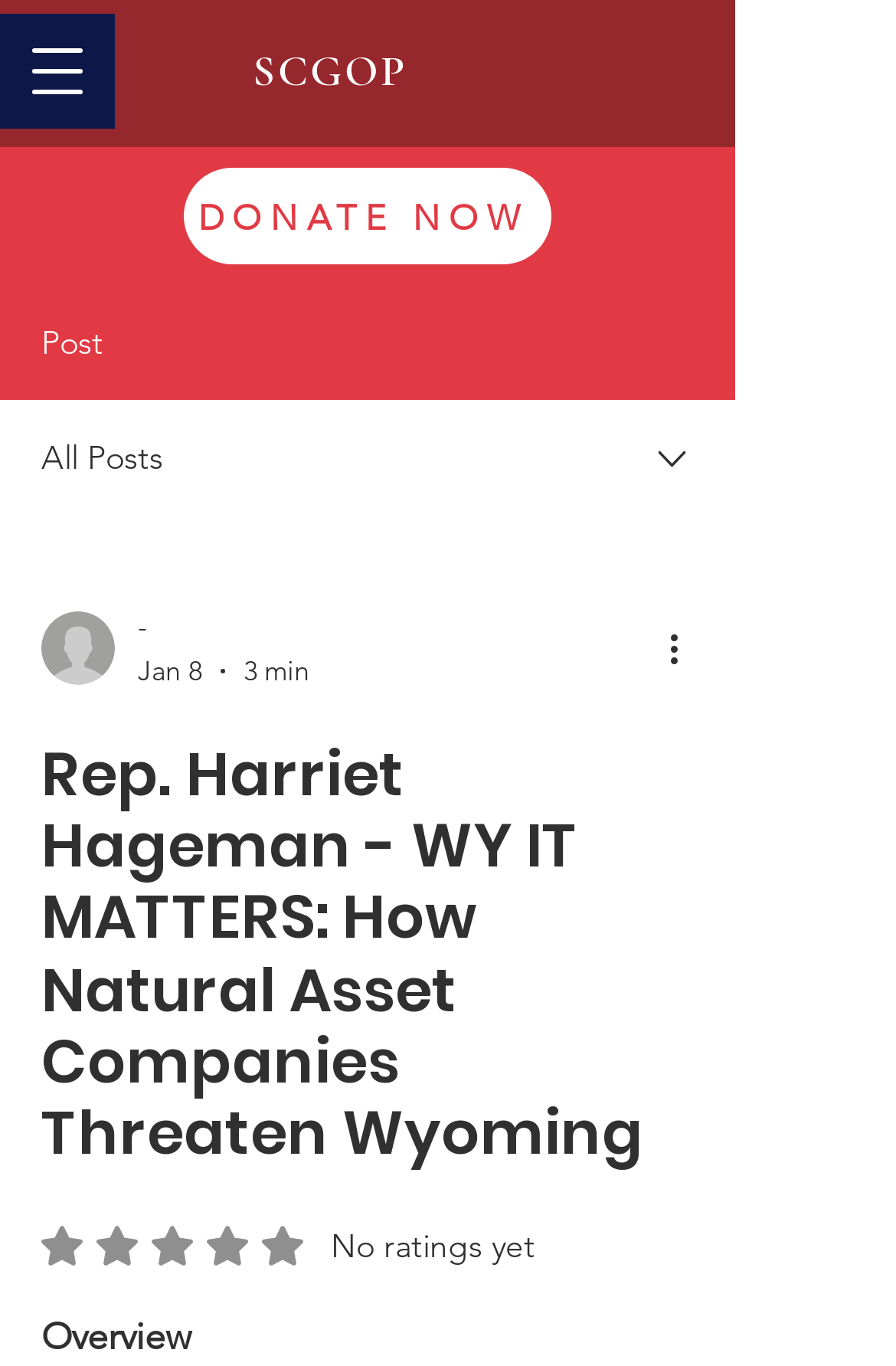Please locate the bounding box coordinates of the element that should be clicked to complete the given instruction: "View all vape Cartridges".

None